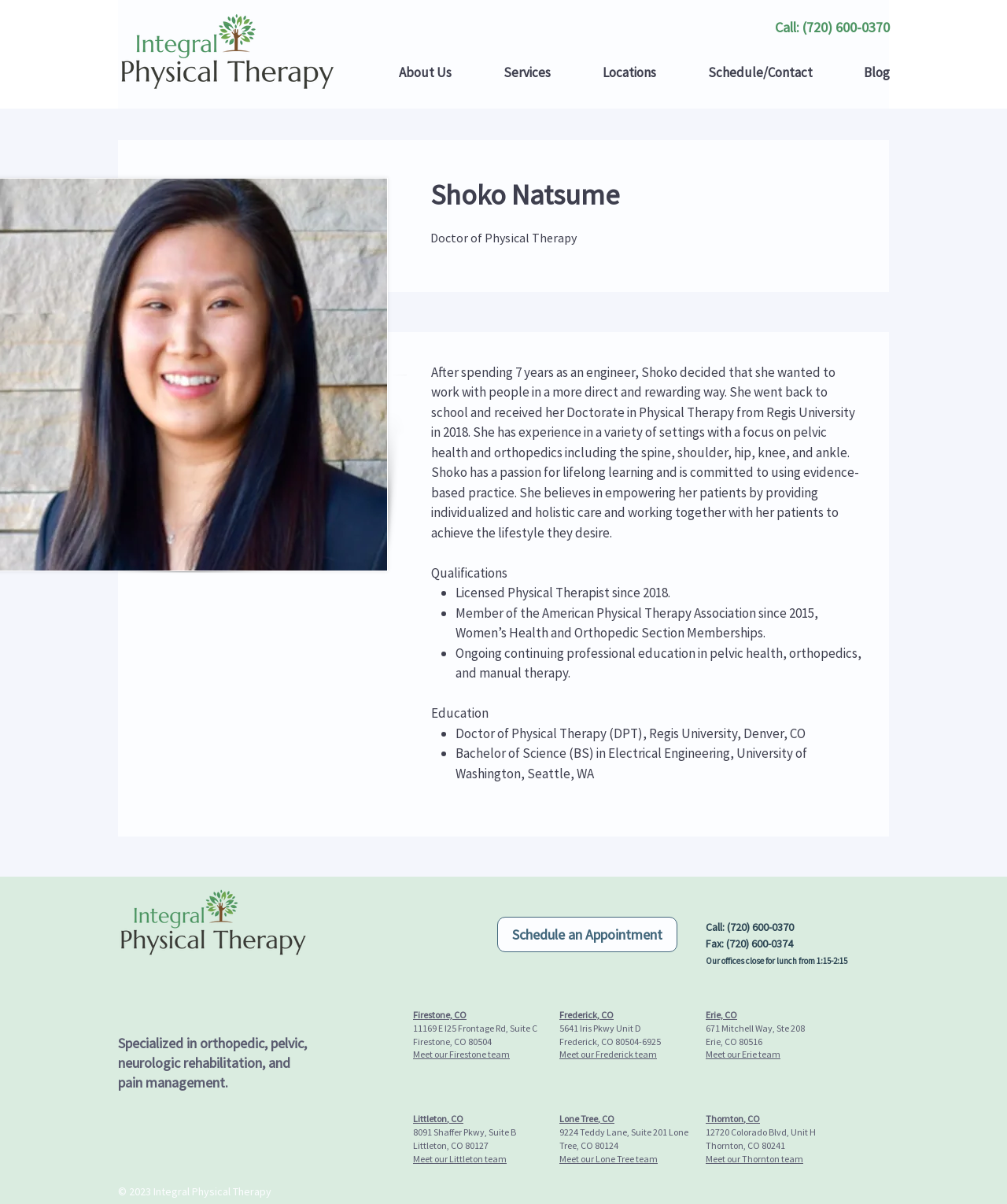Pinpoint the bounding box coordinates of the area that must be clicked to complete this instruction: "Call the phone number".

[0.77, 0.015, 0.888, 0.03]